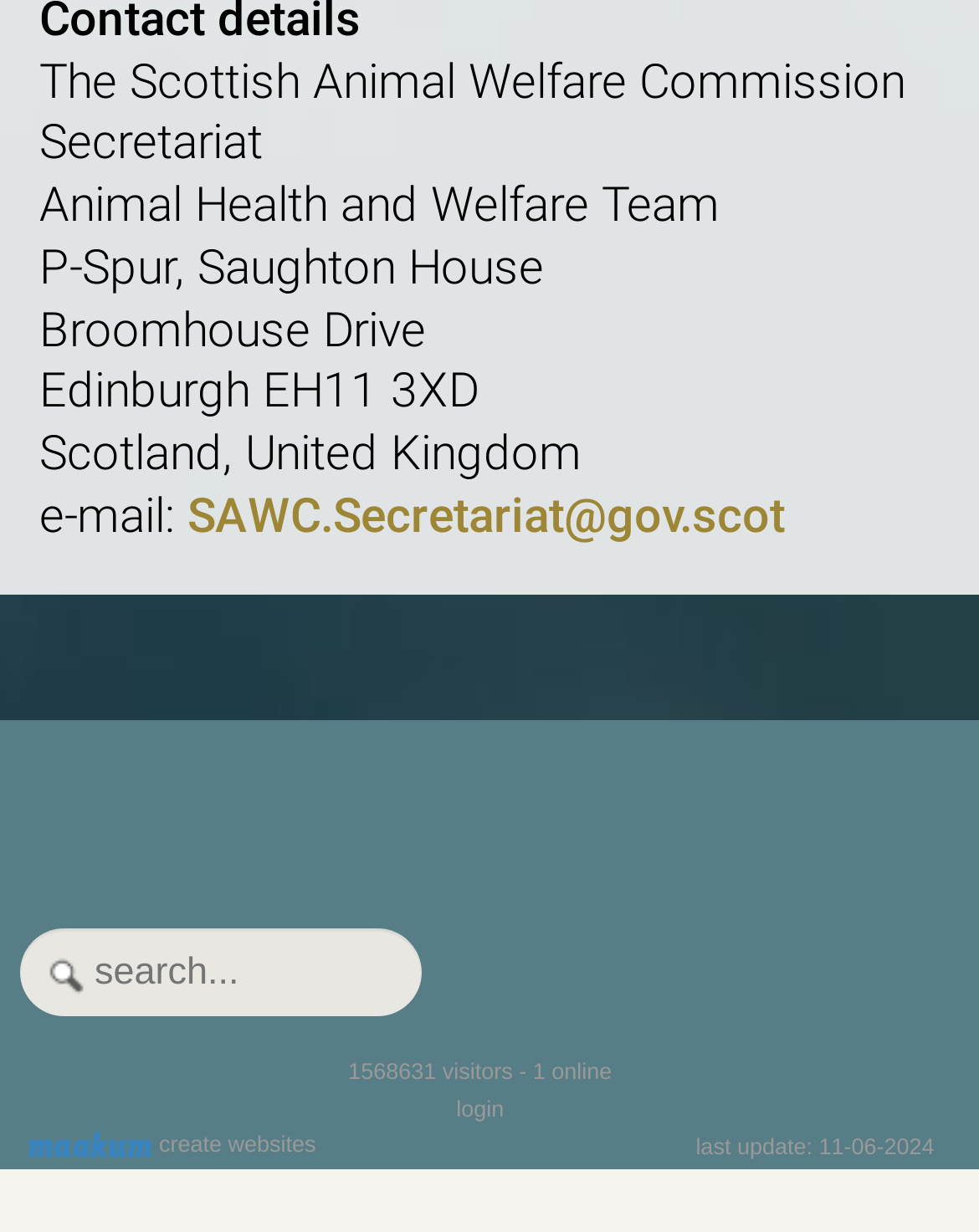Given the webpage screenshot and the description, determine the bounding box coordinates (top-left x, top-left y, bottom-right x, bottom-right y) that define the location of the UI element matching this description: name="keywords" placeholder="search..."

[0.02, 0.753, 0.43, 0.825]